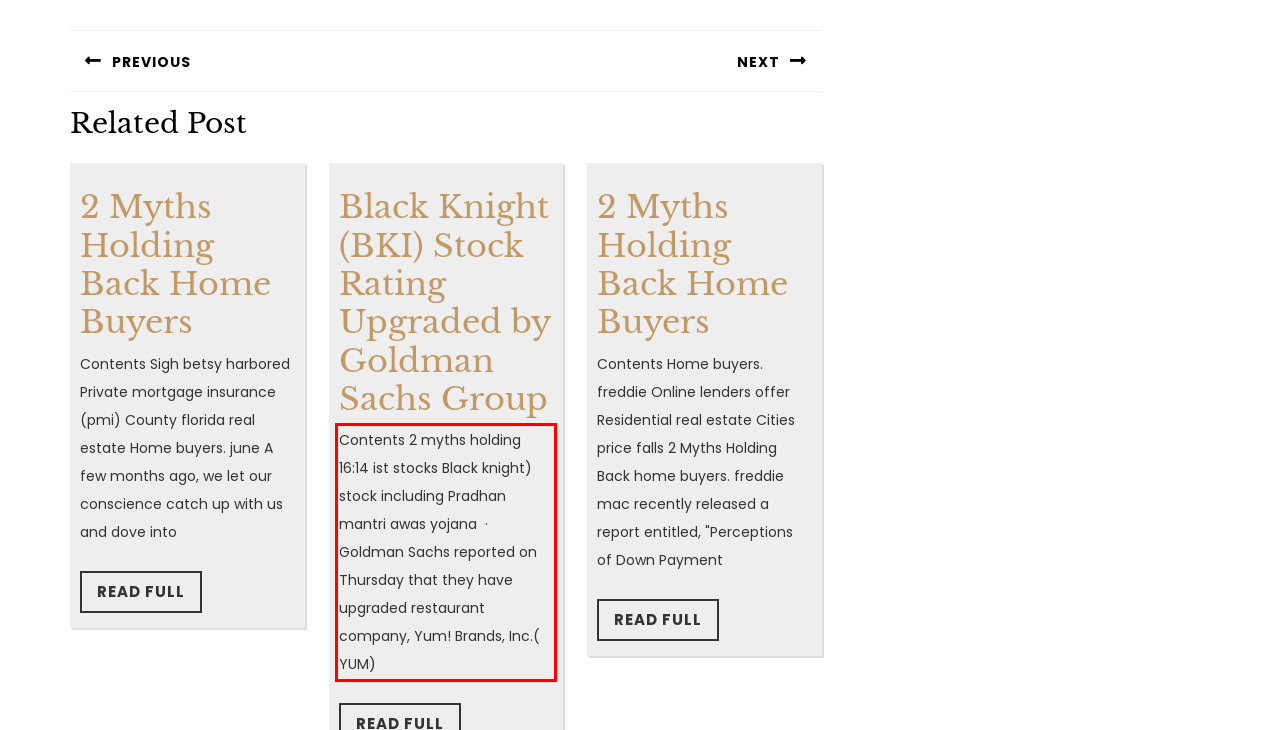Identify and extract the text within the red rectangle in the screenshot of the webpage.

Contents 2 myths holding 16:14 ist stocks Black knight) stock including Pradhan mantri awas yojana · Goldman Sachs reported on Thursday that they have upgraded restaurant company, Yum! Brands, Inc.( YUM)